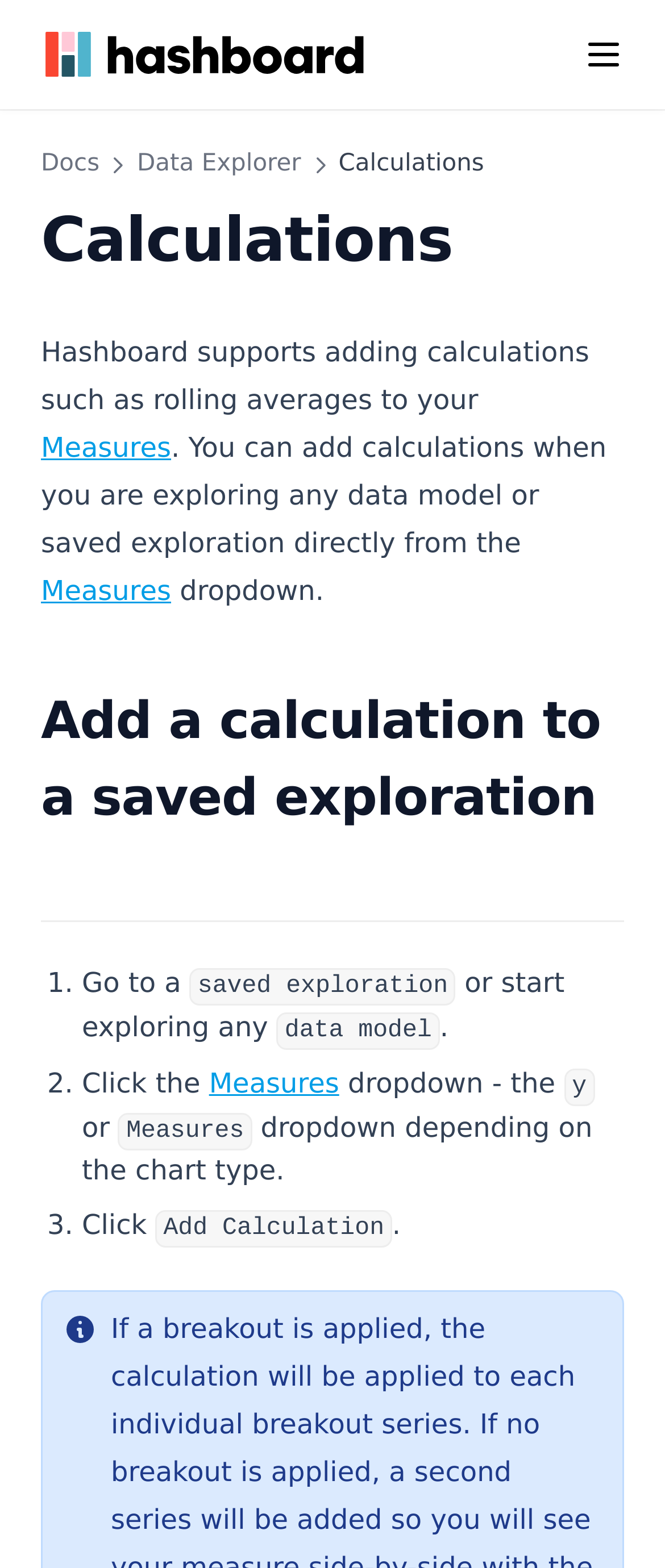Answer the question in a single word or phrase:
What is the last item in the menu?

Resource History